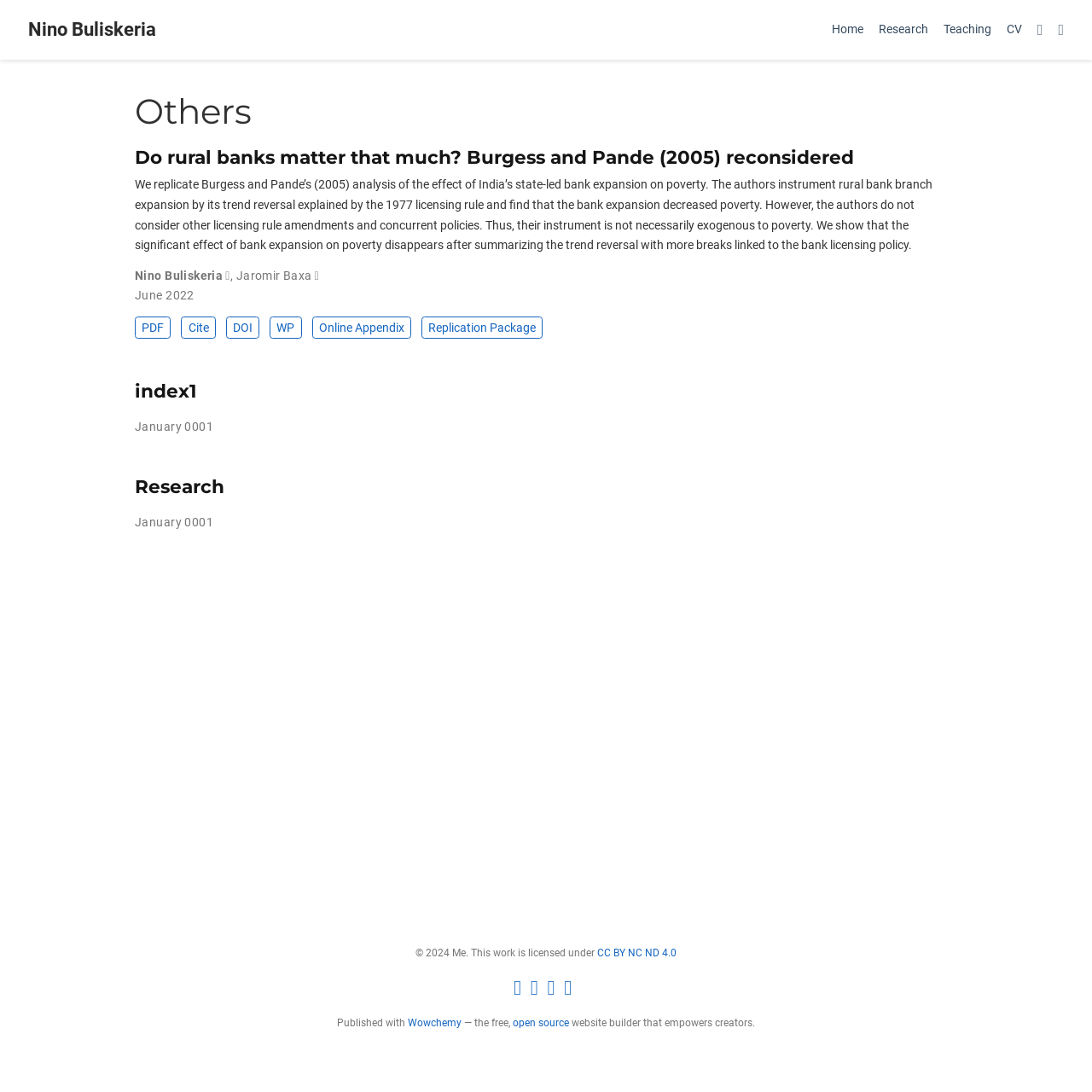Give a one-word or short phrase answer to the question: 
What is the platform used to build this website?

Wowchemy